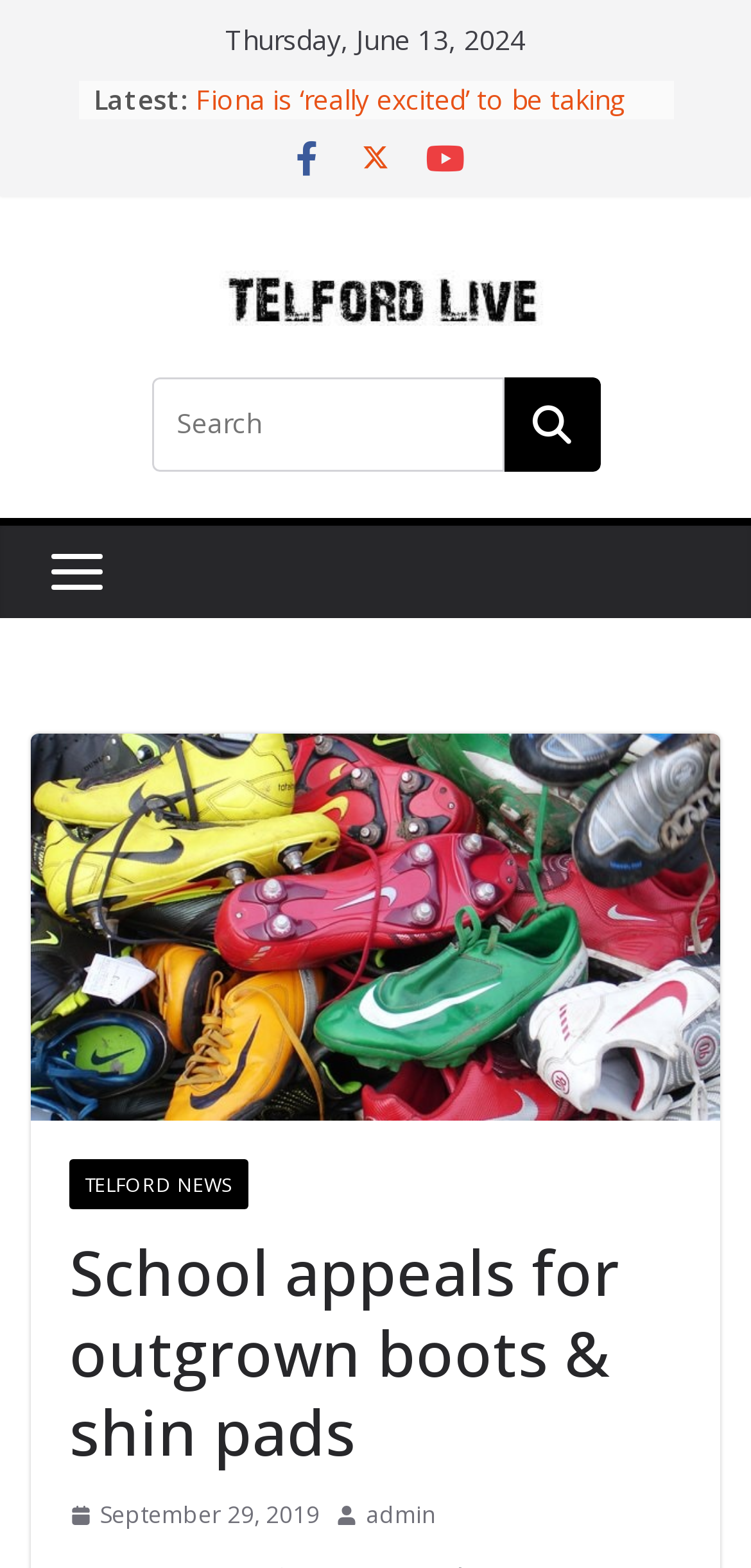Give a short answer to this question using one word or a phrase:
What is the date of the latest news?

Thursday, June 13, 2024